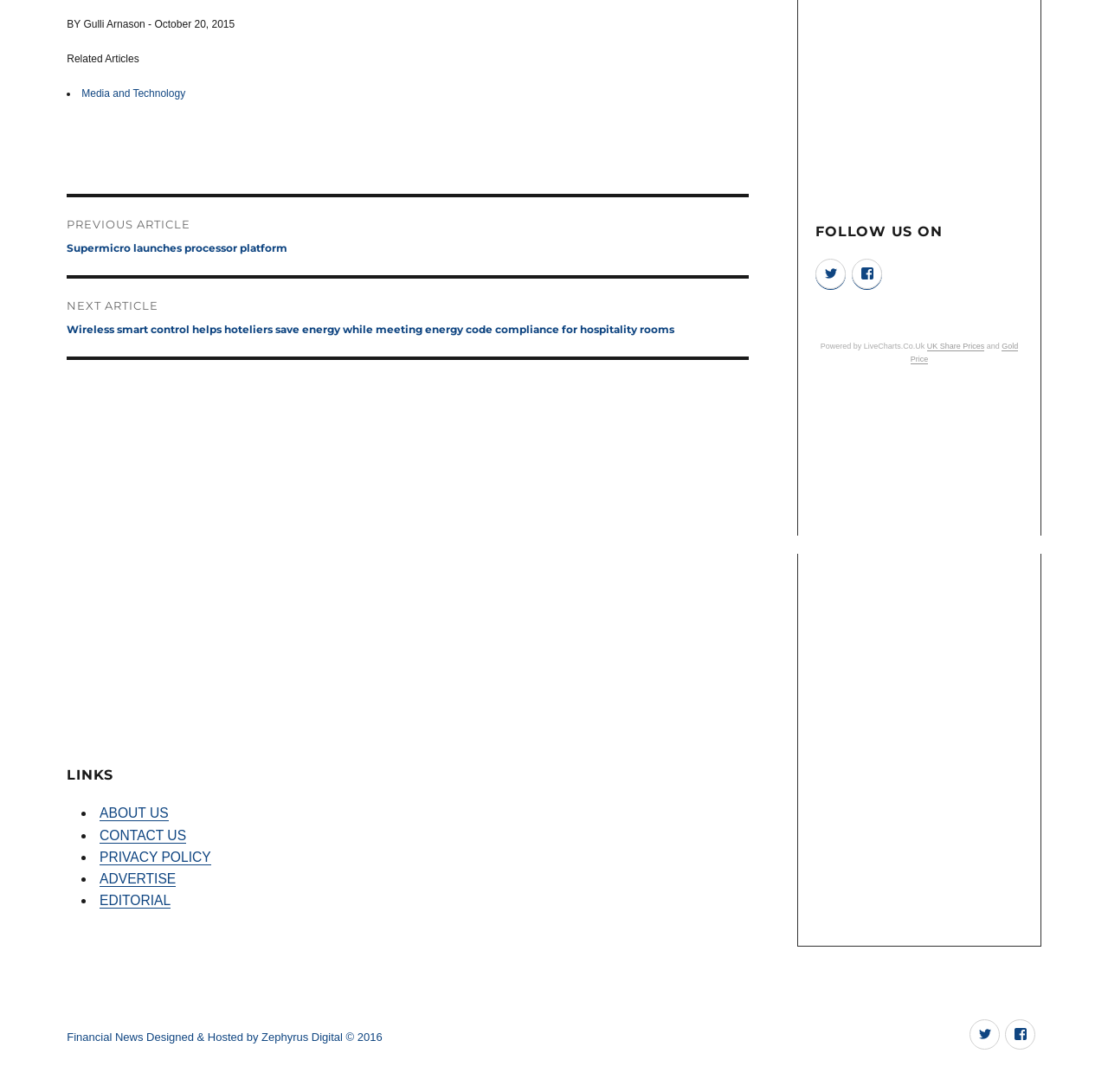Determine the bounding box coordinates for the HTML element mentioned in the following description: "Facebook". The coordinates should be a list of four floats ranging from 0 to 1, represented as [left, top, right, bottom].

[0.769, 0.237, 0.796, 0.265]